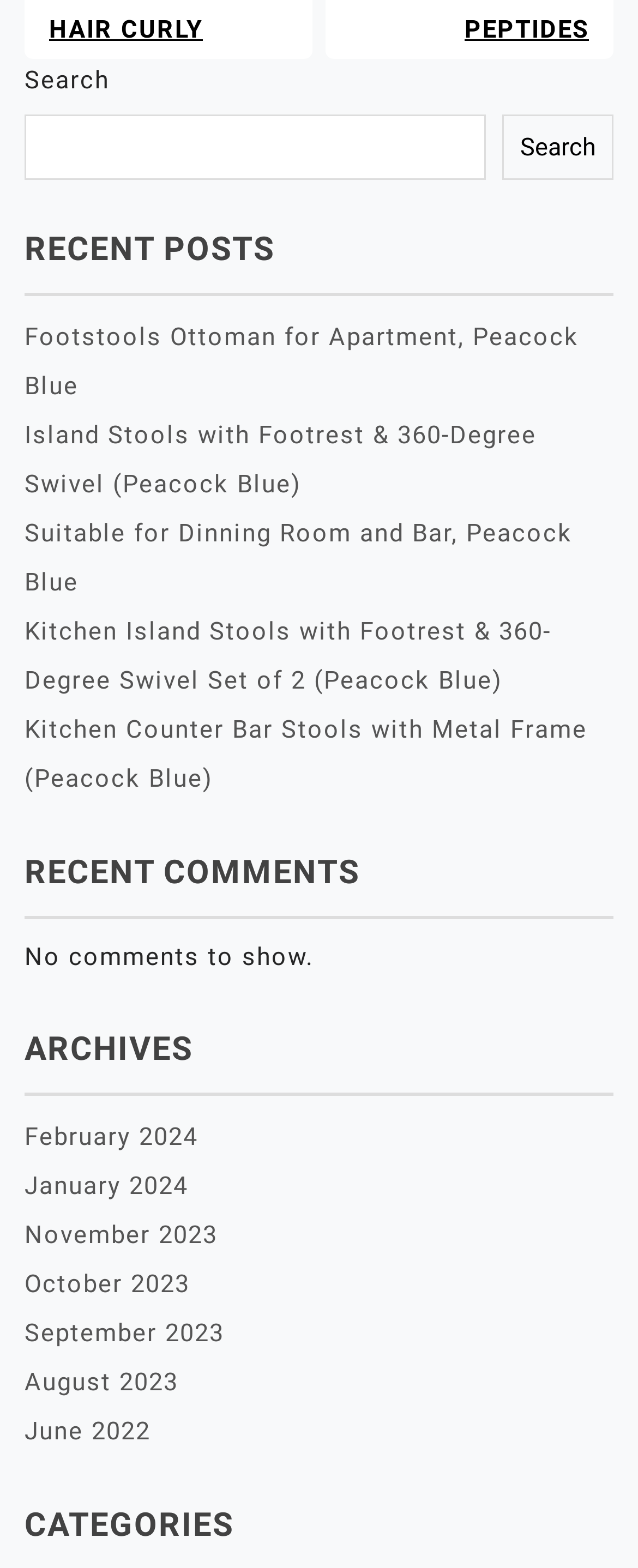Pinpoint the bounding box coordinates of the clickable area necessary to execute the following instruction: "search for something". The coordinates should be given as four float numbers between 0 and 1, namely [left, top, right, bottom].

[0.038, 0.073, 0.762, 0.114]